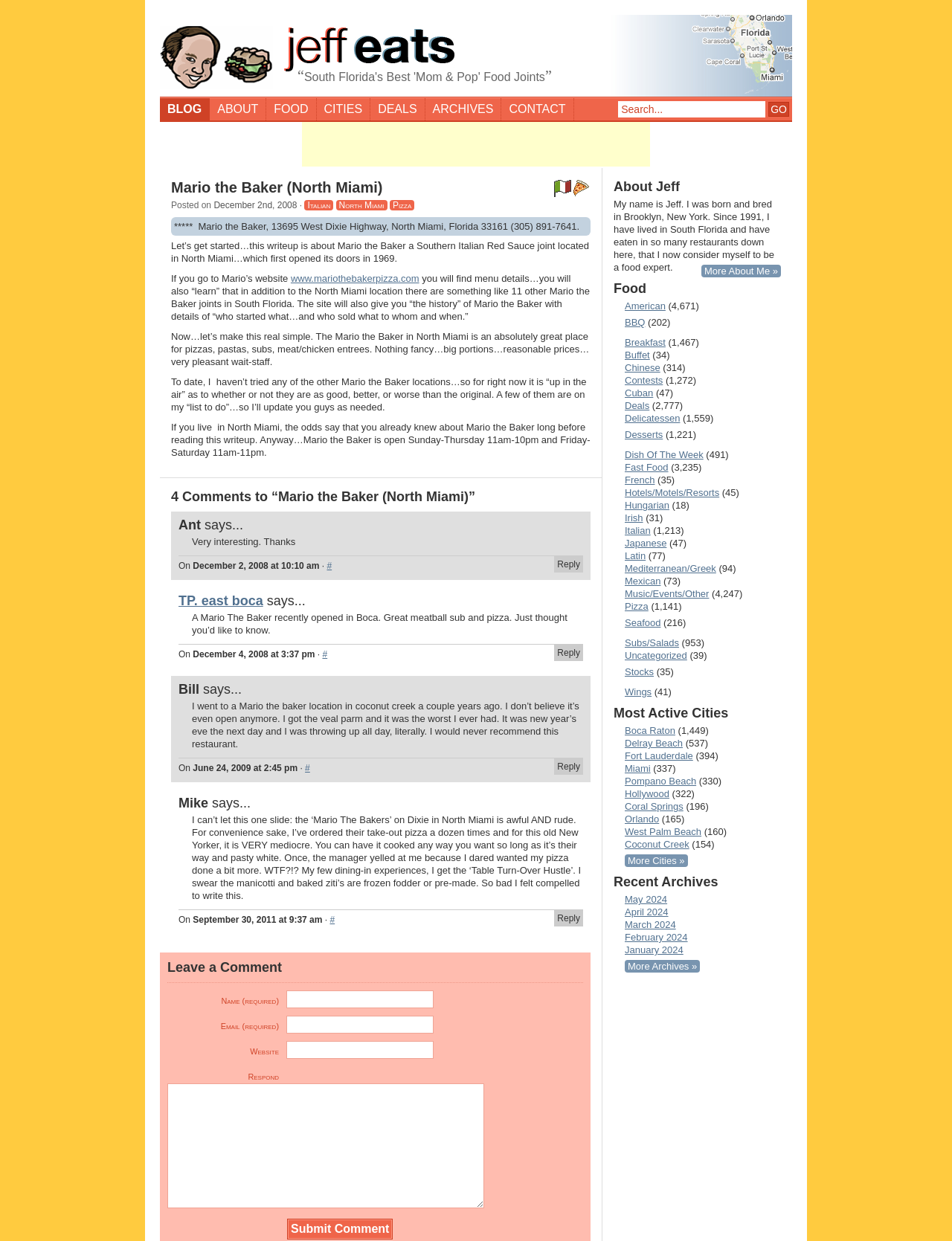Please specify the bounding box coordinates in the format (top-left x, top-left y, bottom-right x, bottom-right y), with all values as floating point numbers between 0 and 1. Identify the bounding box of the UI element described by: Home

None